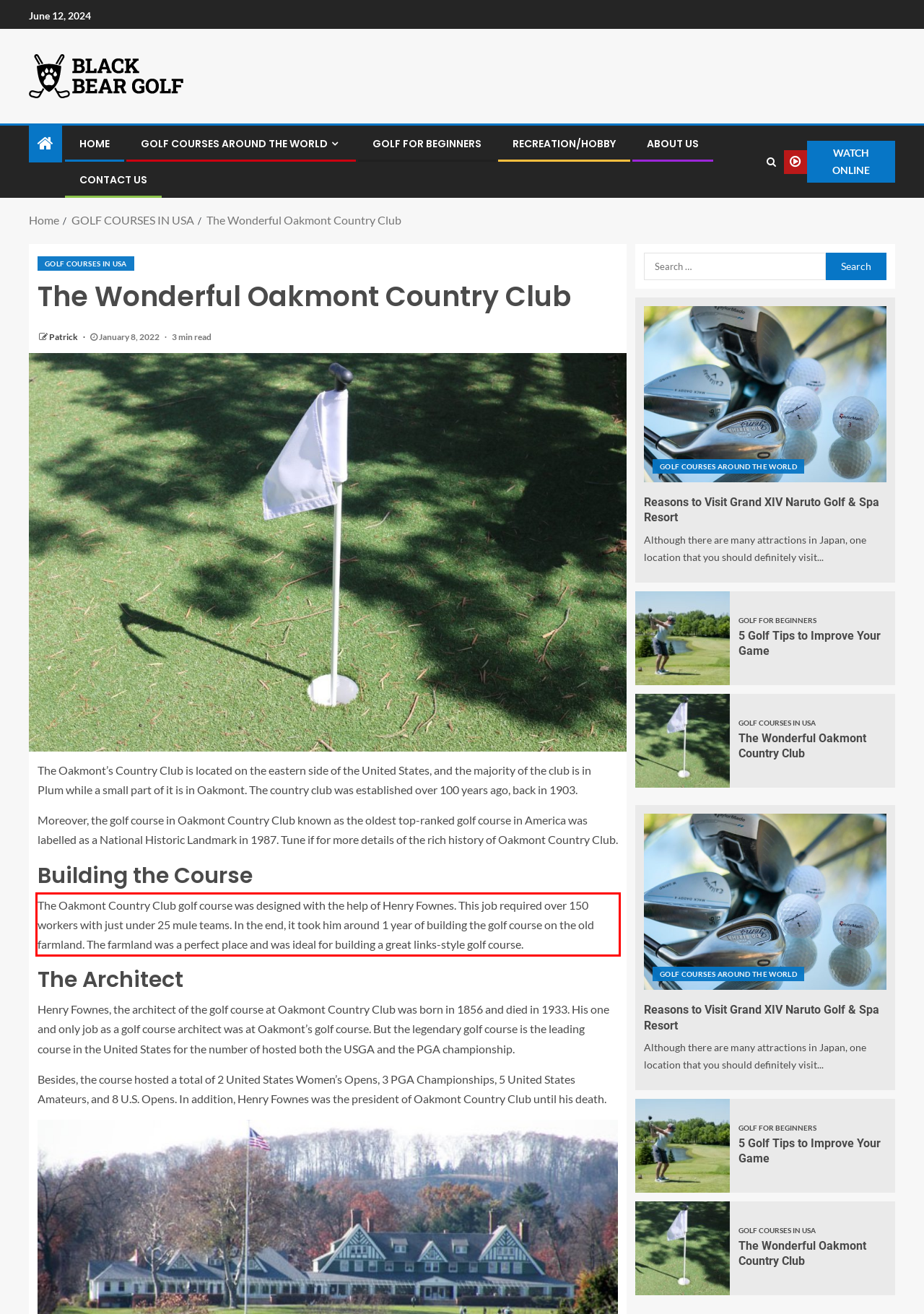Given a webpage screenshot, locate the red bounding box and extract the text content found inside it.

The Oakmont Country Club golf course was designed with the help of Henry Fownes. This job required over 150 workers with just under 25 mule teams. In the end, it took him around 1 year of building the golf course on the old farmland. The farmland was a perfect place and was ideal for building a great links-style golf course.